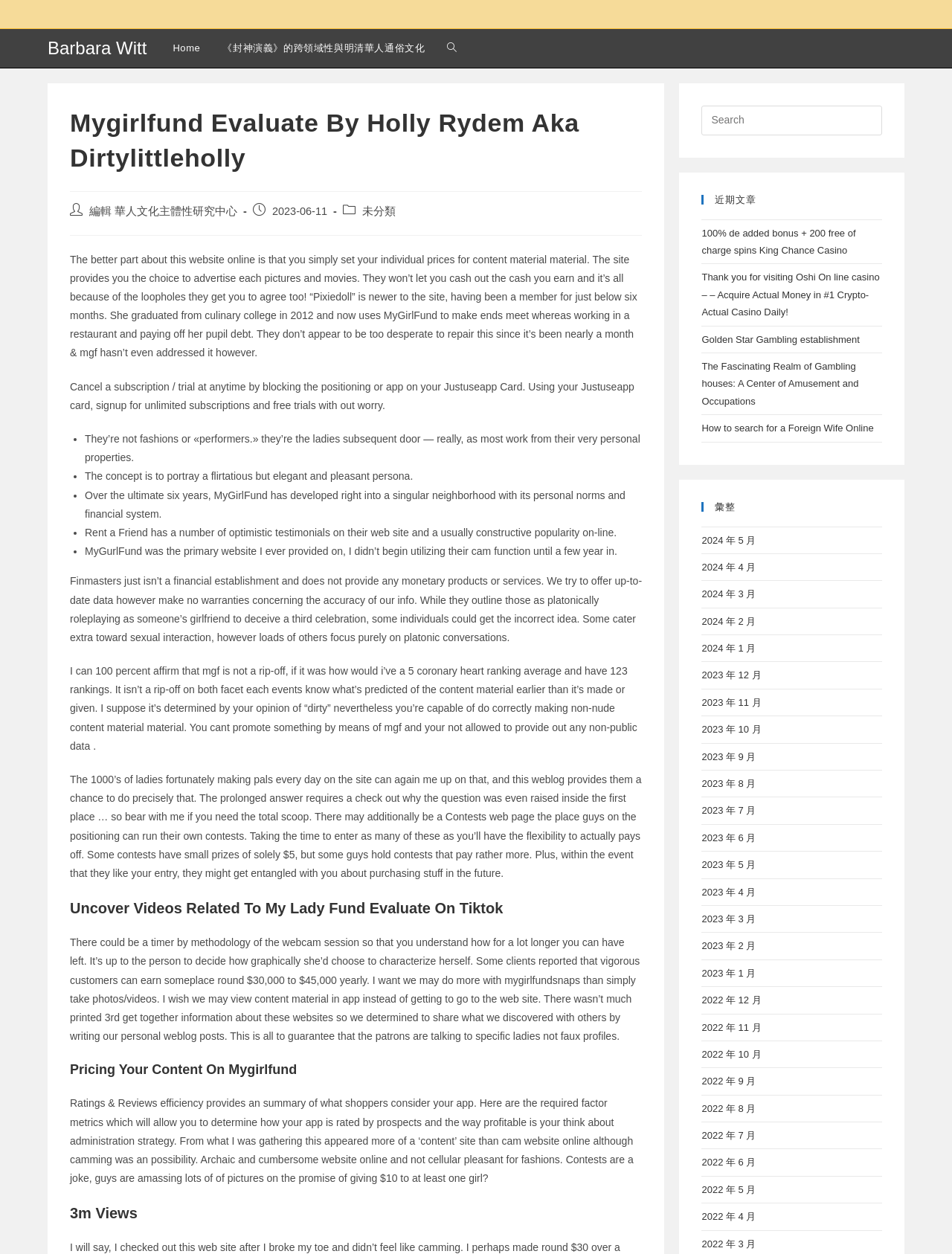How many links are there in the webpage?
Give a comprehensive and detailed explanation for the question.

There are multiple links on the webpage, including links to other articles, categories, and search functionality. Counting the links, there are more than 20 links on the webpage.